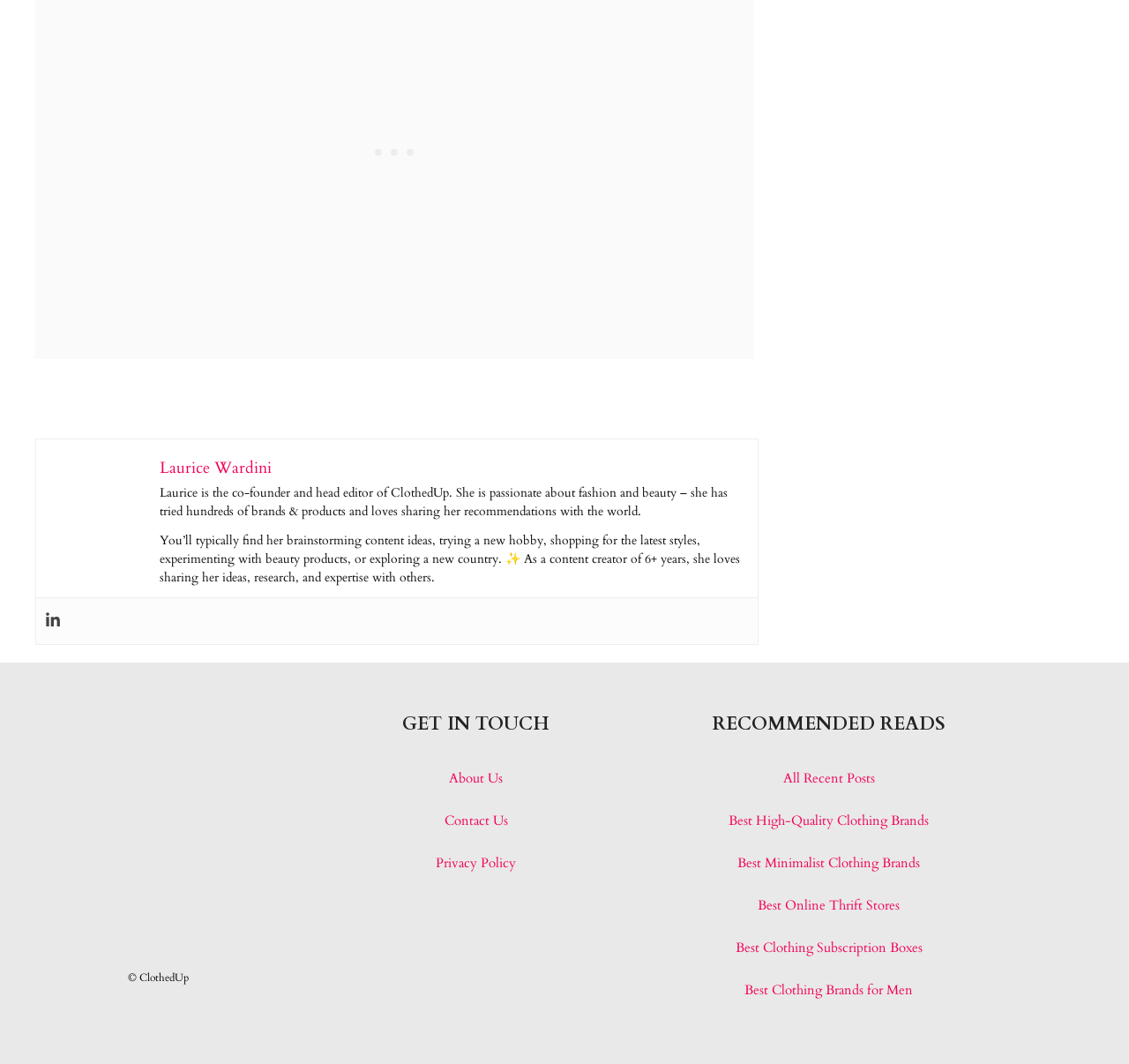Given the following UI element description: "Privacy Policy", find the bounding box coordinates in the webpage screenshot.

[0.386, 0.803, 0.457, 0.82]